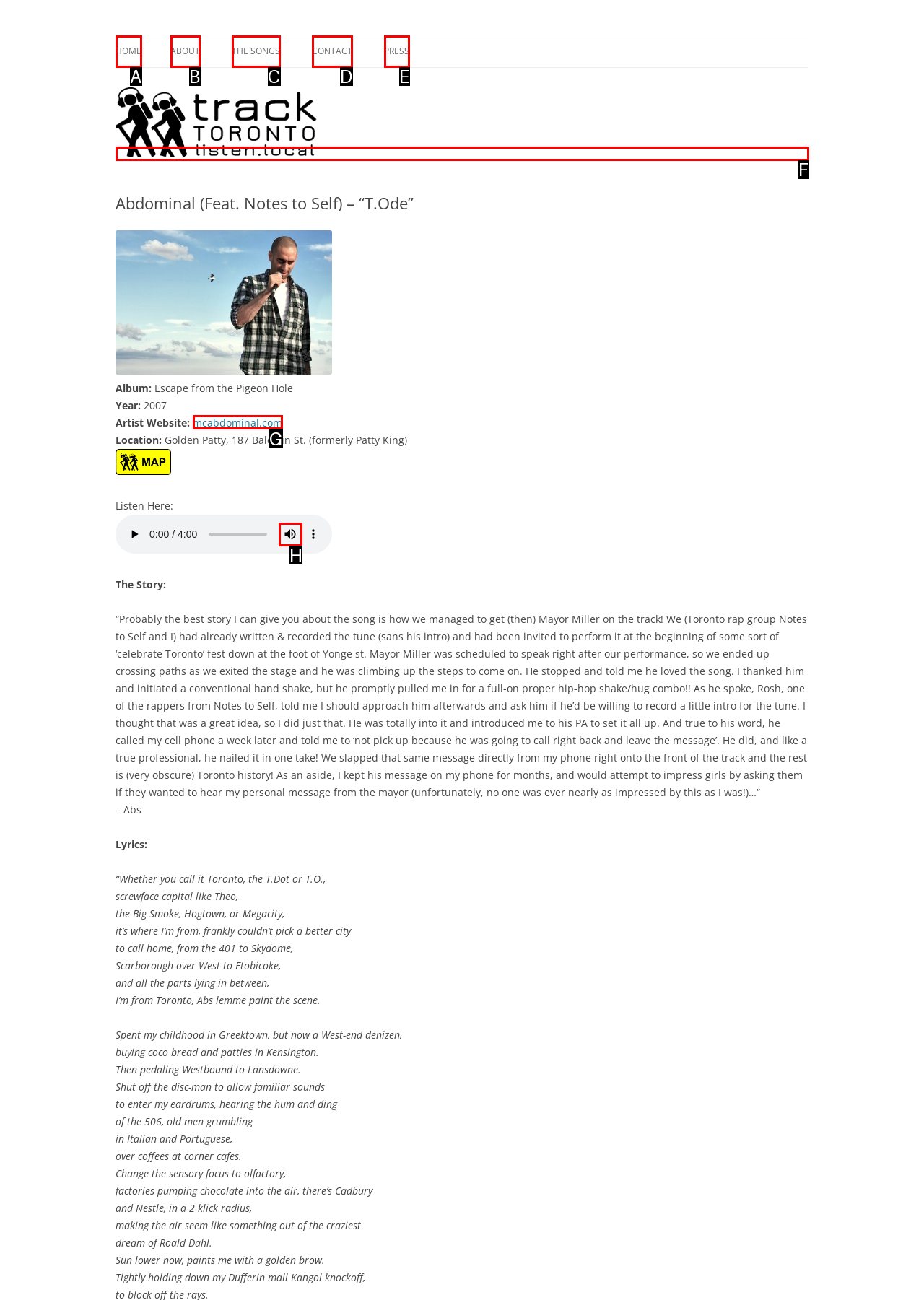Select the letter of the option that should be clicked to achieve the specified task: Mute the audio. Respond with just the letter.

H